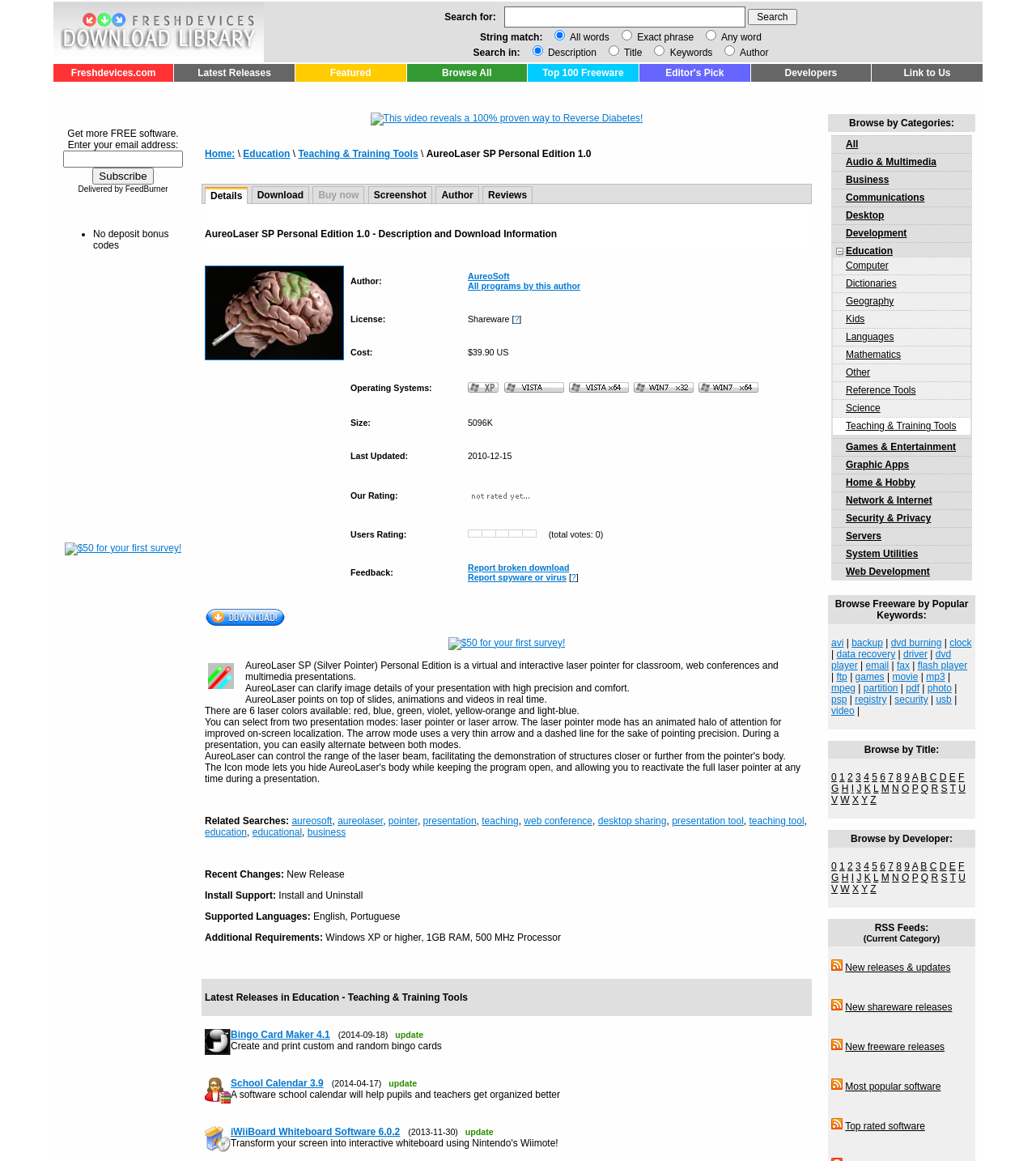What are the available options for searching?
Please provide a comprehensive answer to the question based on the webpage screenshot.

The available options for searching can be found in the search form, which includes a textbox and several radio buttons. The radio buttons are labeled 'All words', 'Exact phrase', and 'Any word', indicating the different search options available.